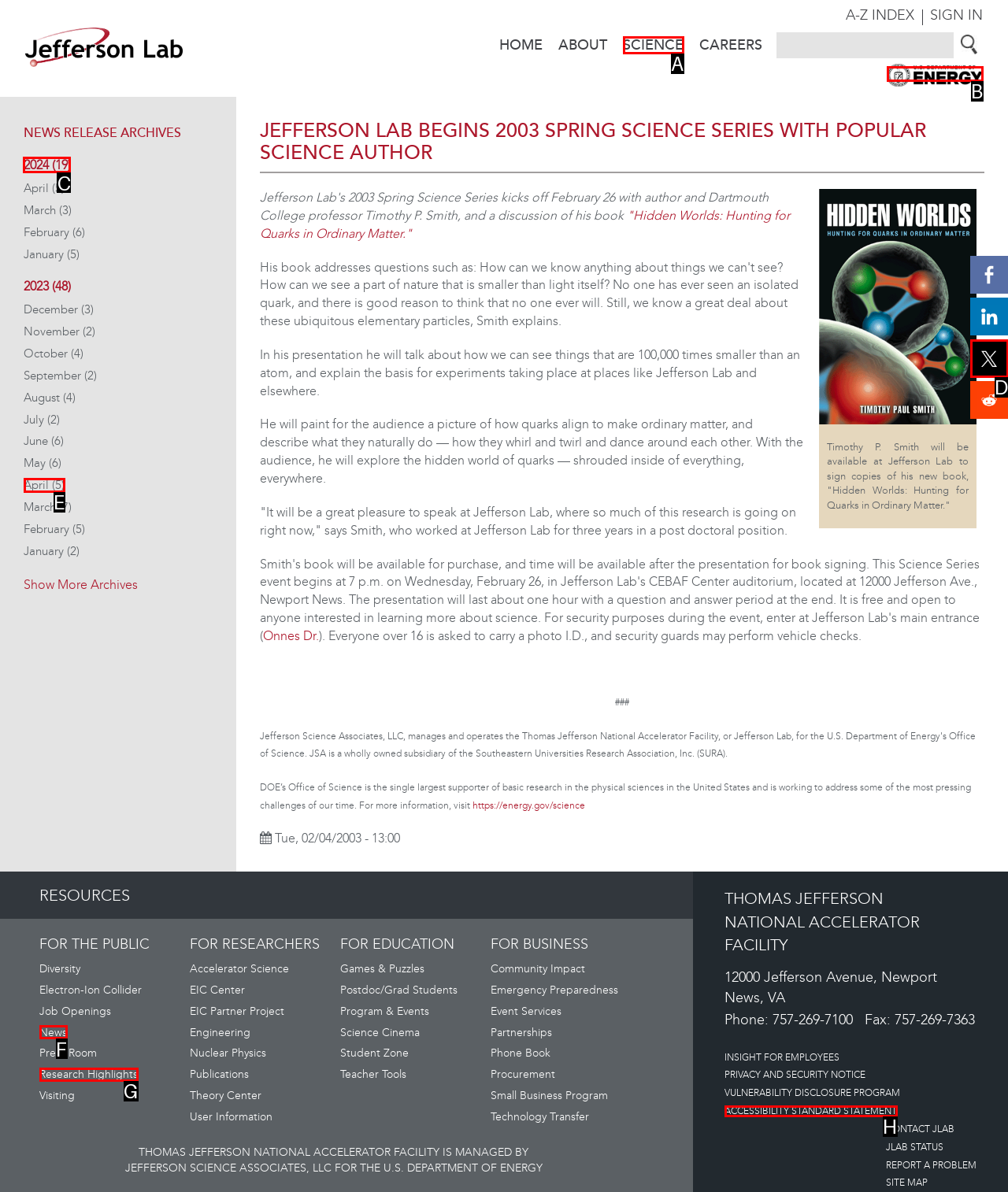Point out the correct UI element to click to carry out this instruction: Click the '2024 (19)' link
Answer with the letter of the chosen option from the provided choices directly.

C